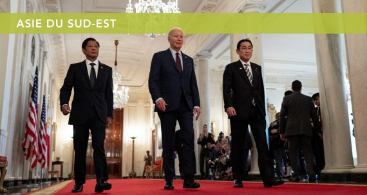What is written on the caption at the top of the image?
Provide an in-depth and detailed answer to the question.

The caption at the top of the image reads 'ASIE DU SUD-EST', which indicates a focus on Southeast Asia, providing context to the meeting of the three leaders.